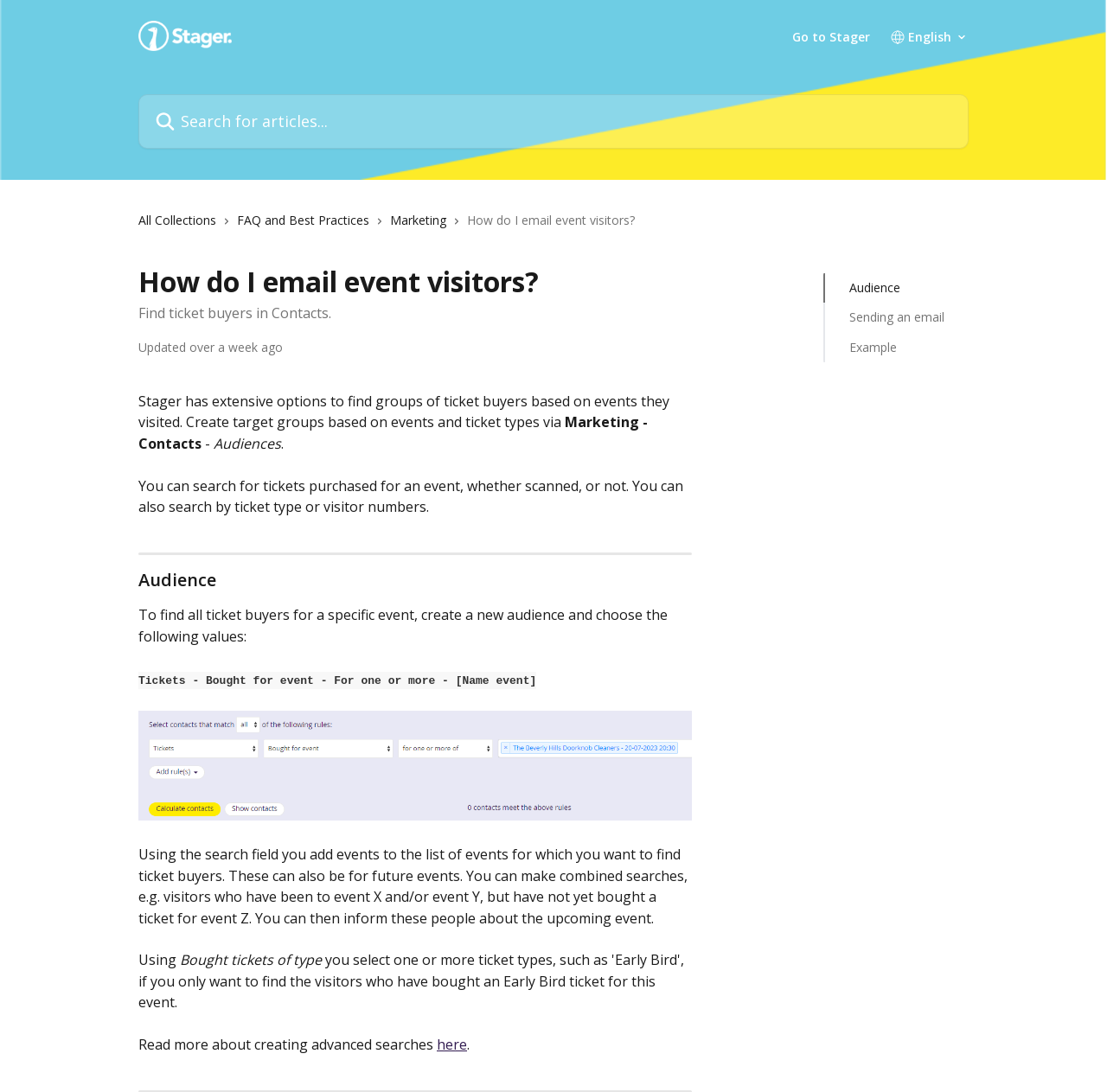Using the provided element description "FAQ and Best Practices", determine the bounding box coordinates of the UI element.

[0.214, 0.193, 0.34, 0.211]